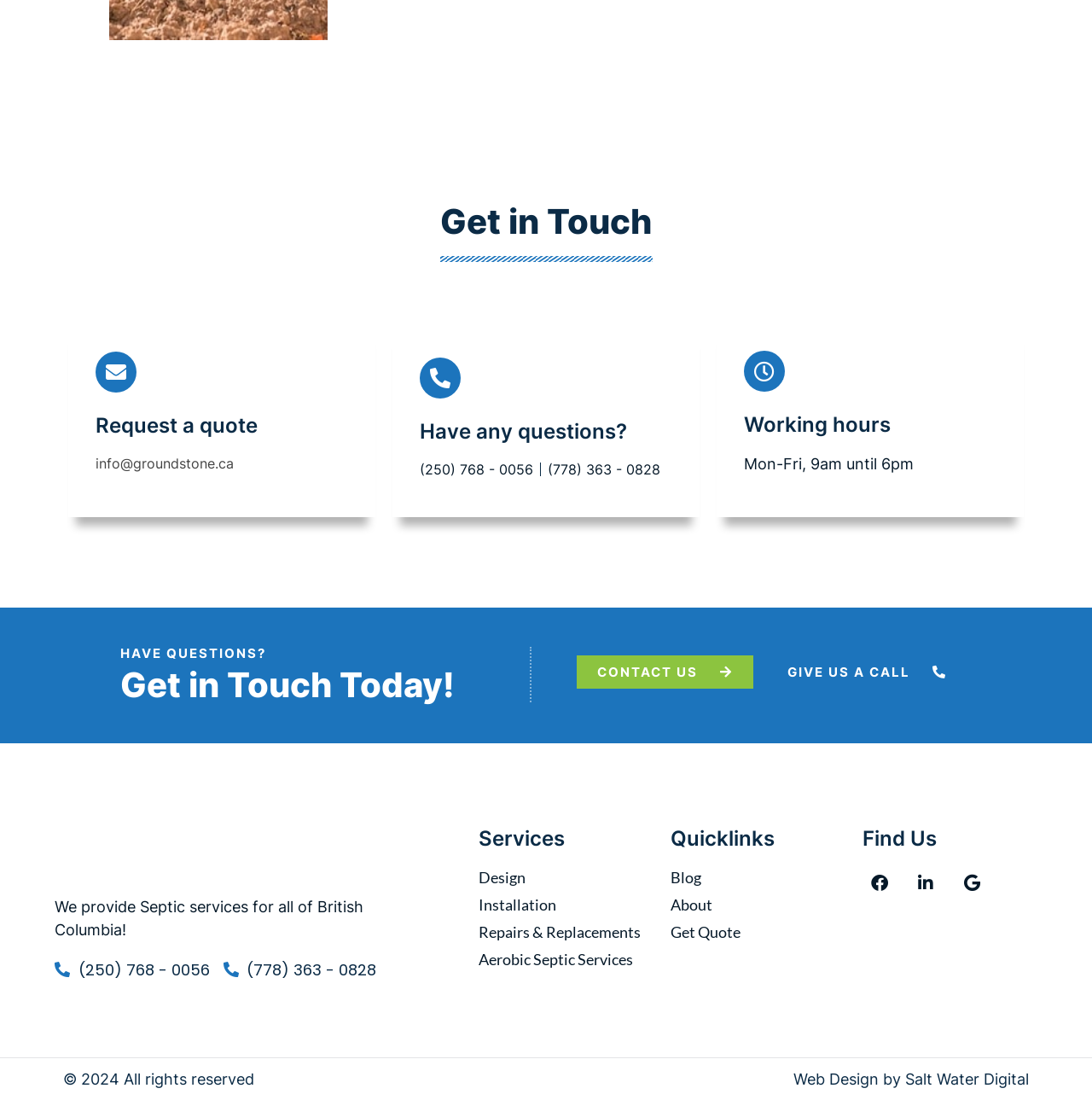What are the working hours of the company?
From the details in the image, provide a complete and detailed answer to the question.

I found the working hours by looking at the heading 'Working hours' and the corresponding StaticText 'Mon-Fri, 9am until 6pm'. This information is provided to let customers know when they can contact the company.